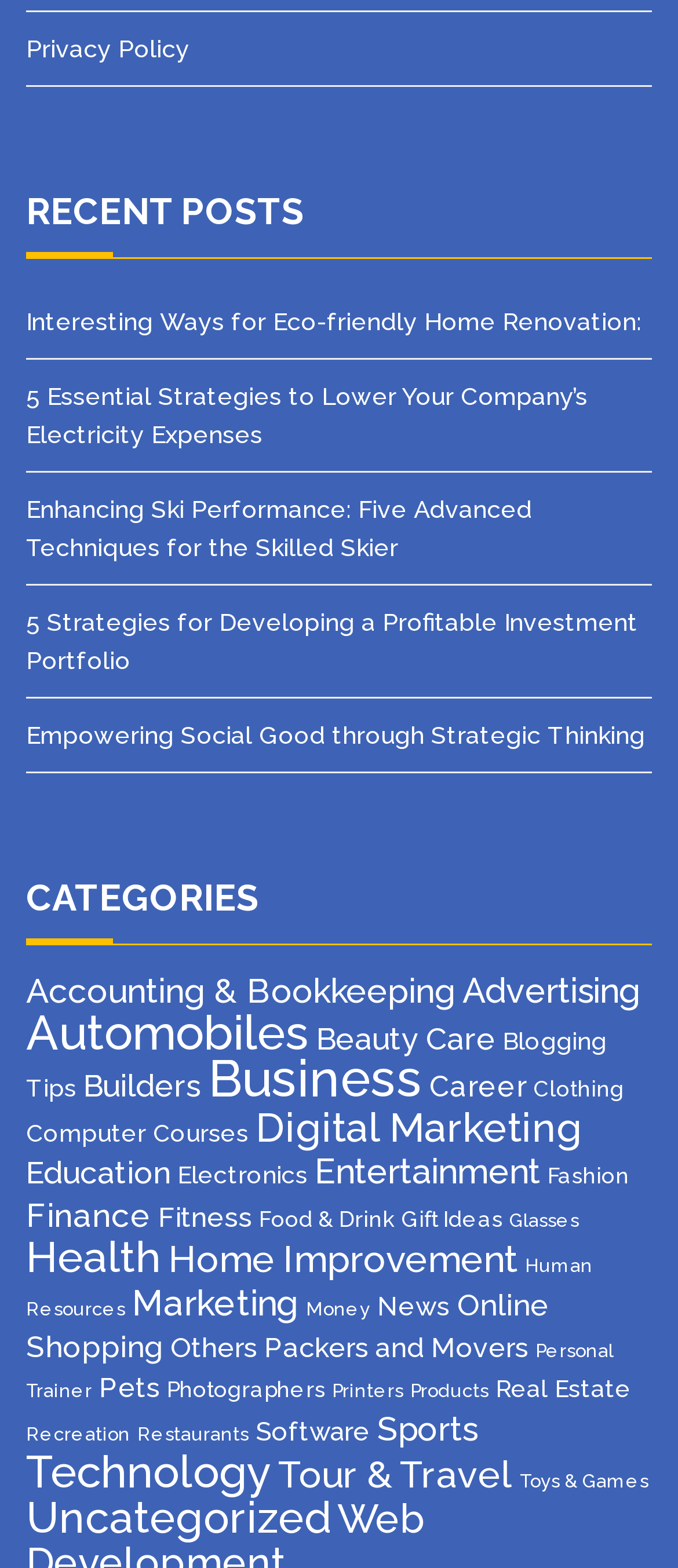With reference to the image, please provide a detailed answer to the following question: How many categories are listed on this webpage?

I counted the number of links under the 'CATEGORIES' heading, and there are 31 links, each representing a category.